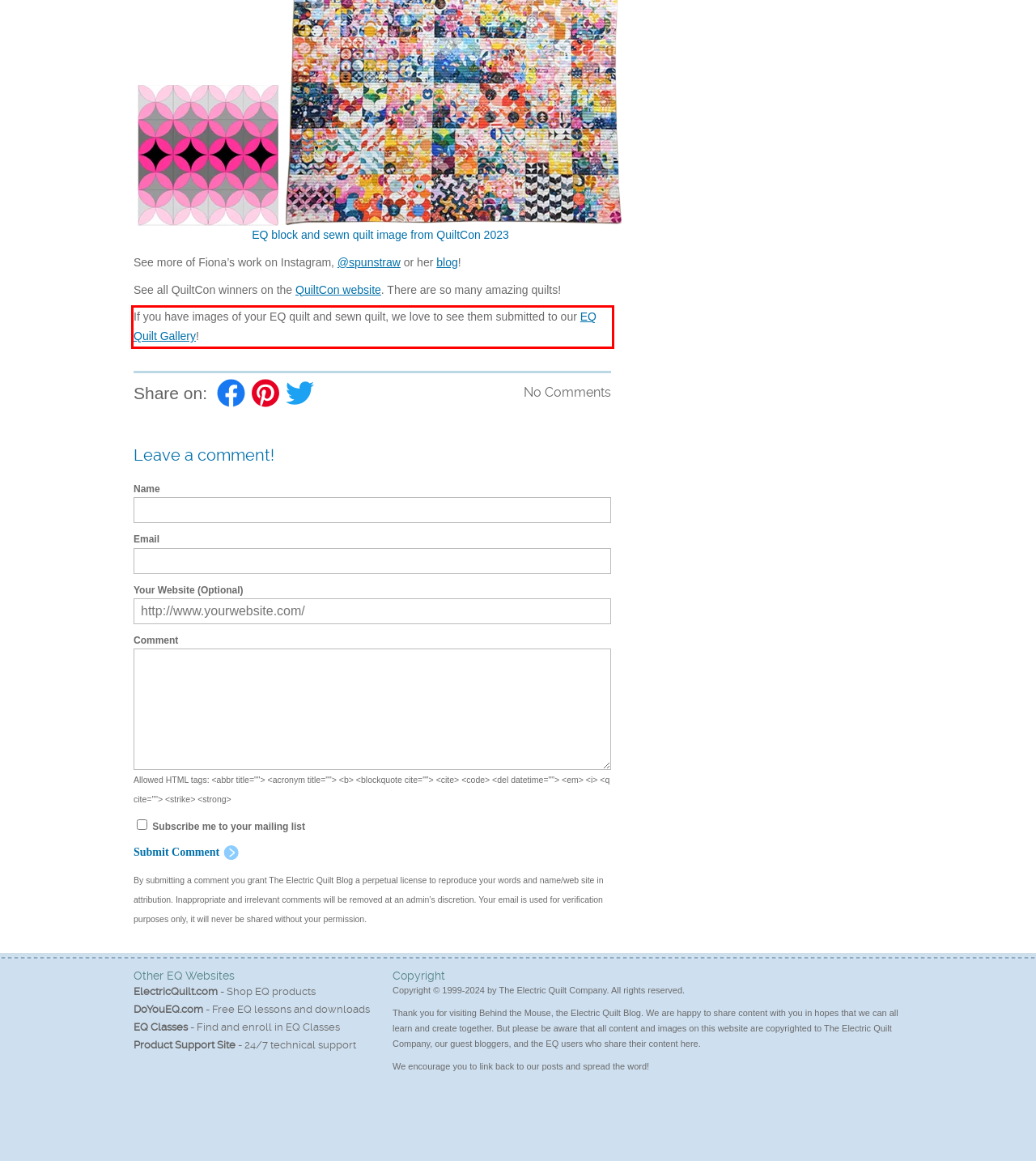You are given a webpage screenshot with a red bounding box around a UI element. Extract and generate the text inside this red bounding box.

If you have images of your EQ quilt and sewn quilt, we love to see them submitted to our EQ Quilt Gallery!